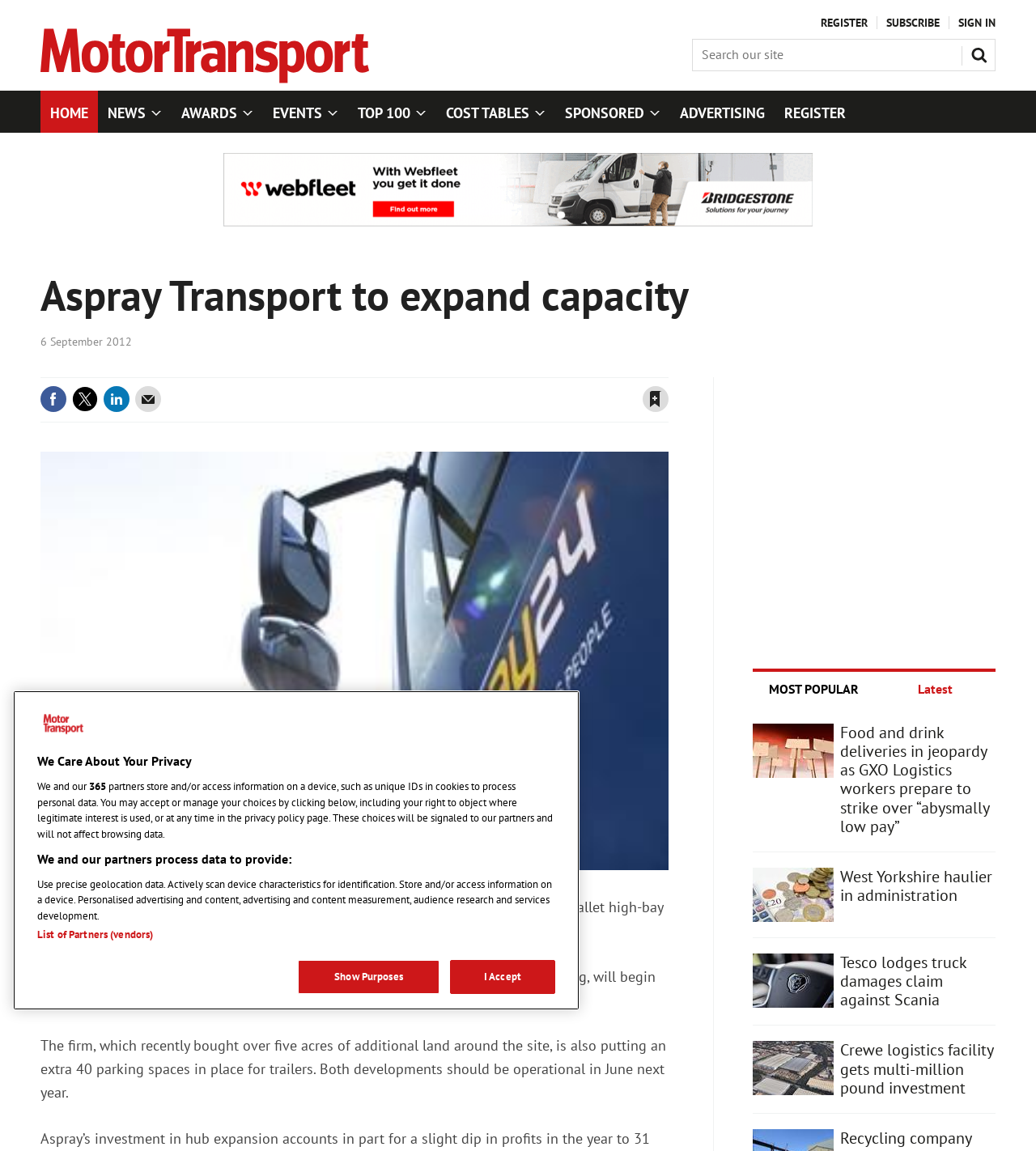Provide the bounding box coordinates of the UI element that matches the description: "title="Share this on Twitter"".

[0.07, 0.335, 0.095, 0.358]